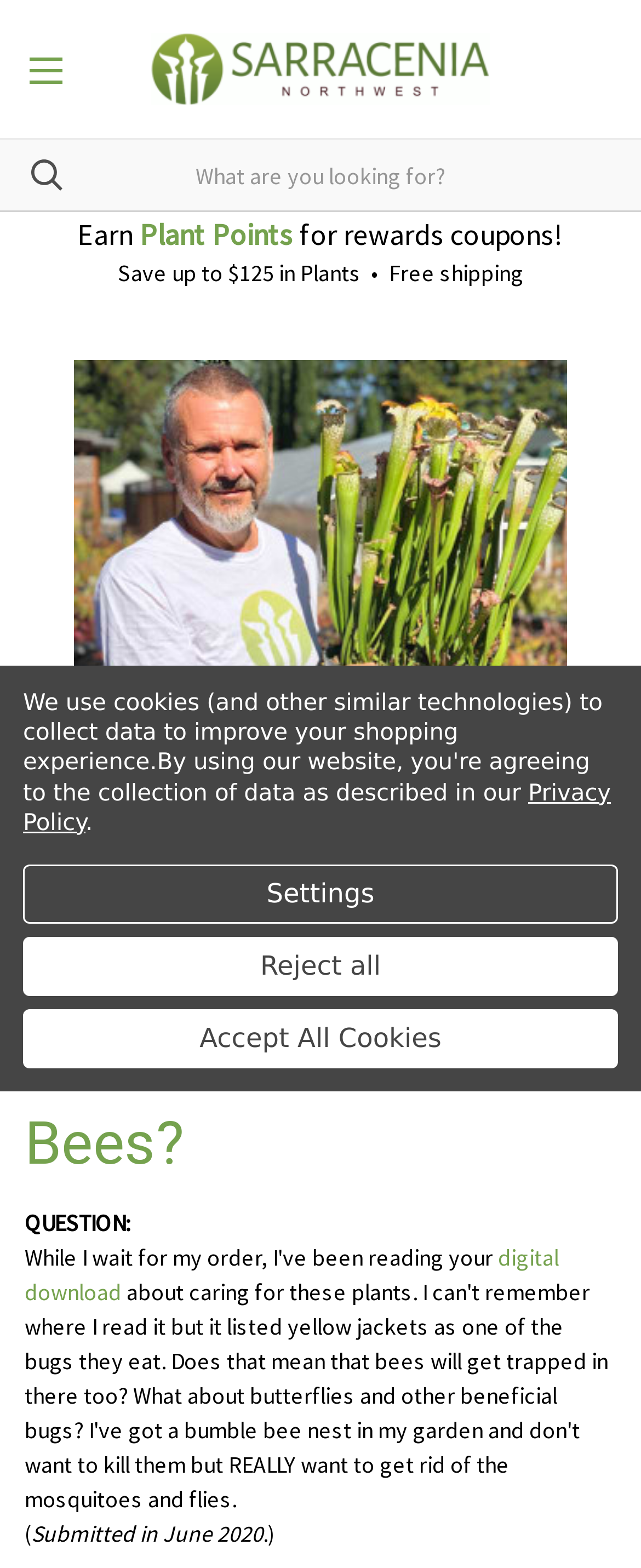Determine the bounding box coordinates of the region that needs to be clicked to achieve the task: "View Plant Points".

[0.218, 0.137, 0.456, 0.161]